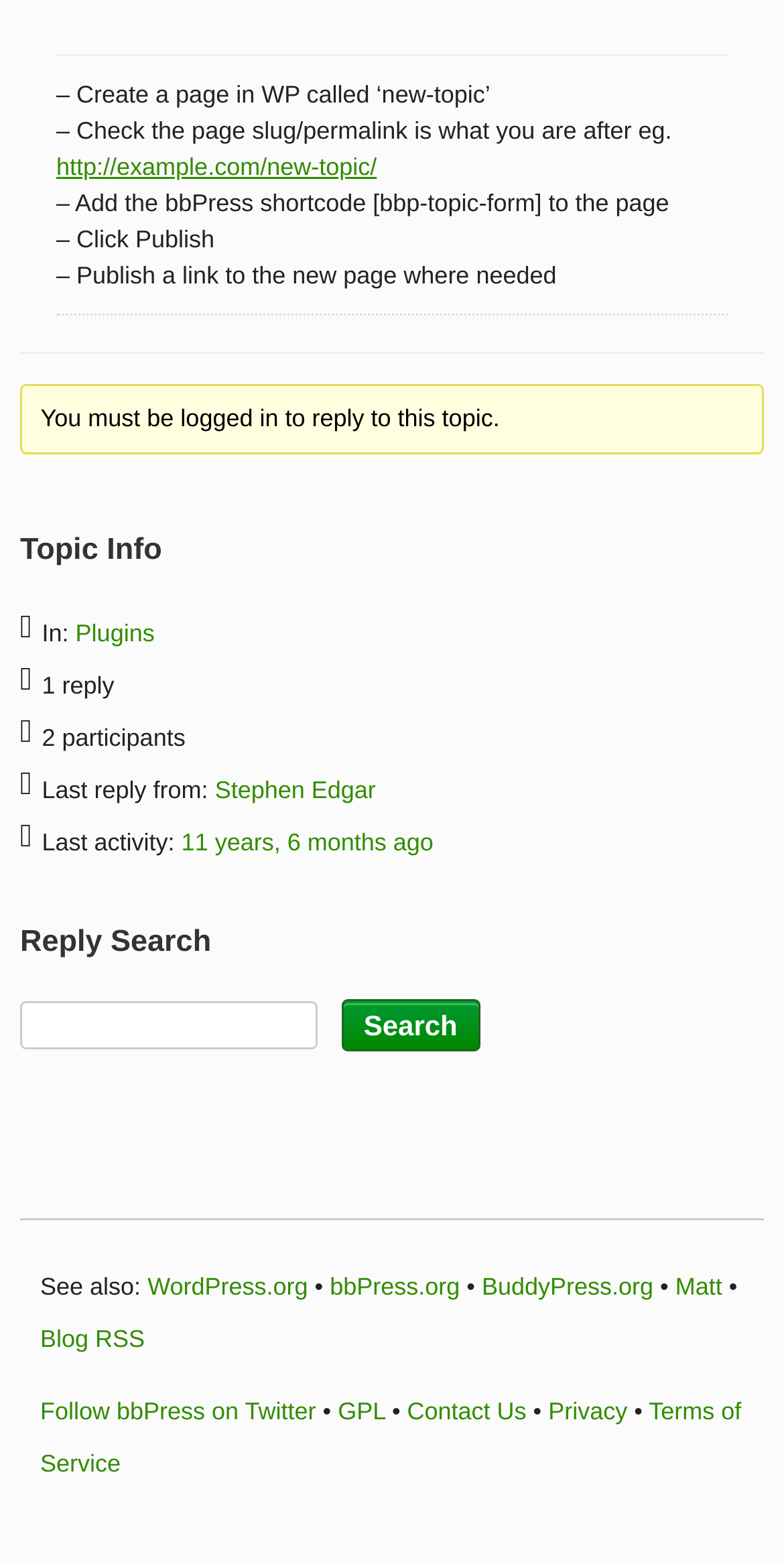Identify the bounding box of the UI component described as: "11 years, 6 months ago".

[0.231, 0.53, 0.553, 0.548]